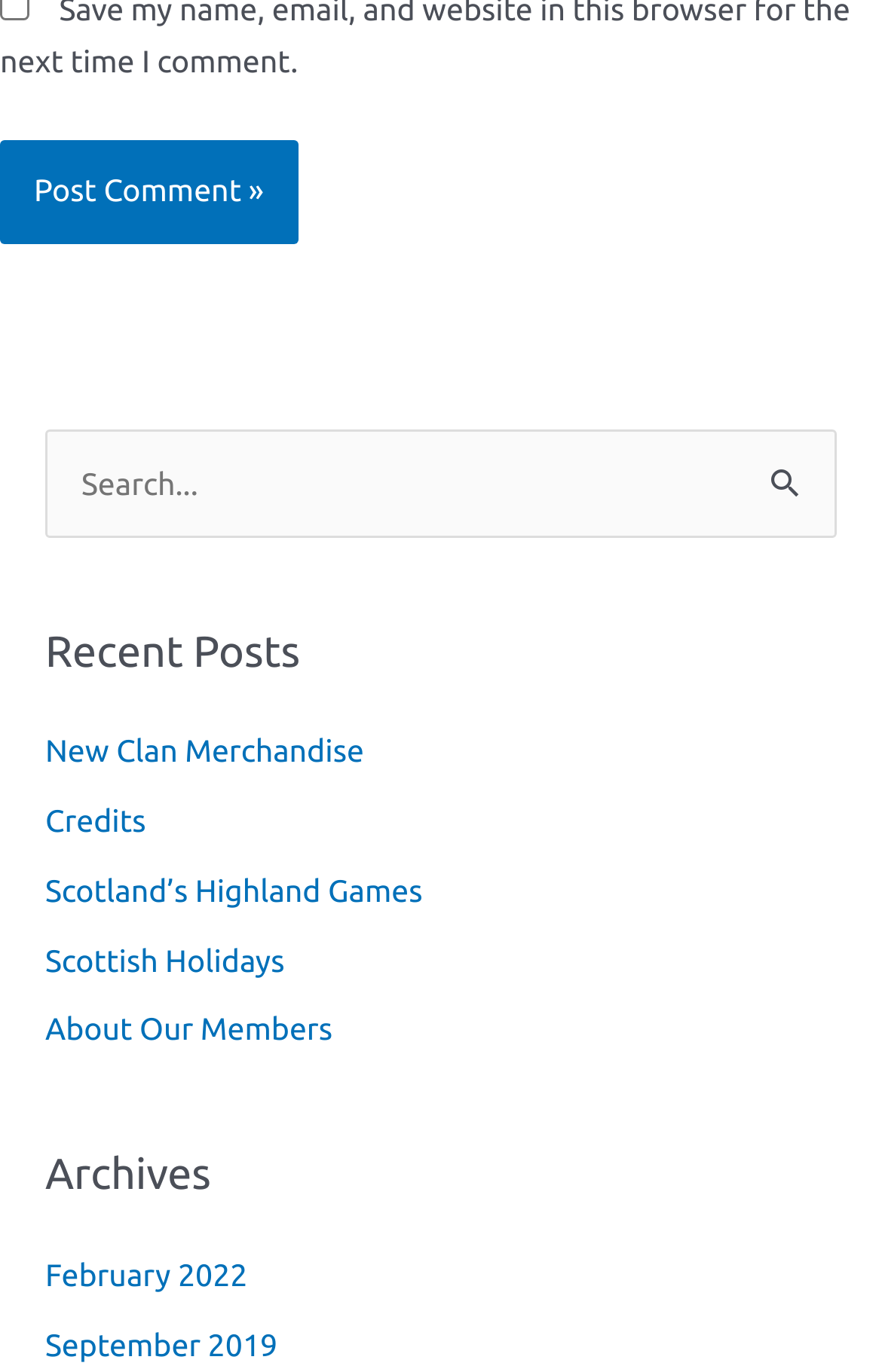What is the purpose of the 'Post Comment' button?
Provide a well-explained and detailed answer to the question.

The 'Post Comment' button is located at the top of the page, and it is likely related to a comment section or a discussion forum. The purpose of this button is to allow users to post their comments or responses to a particular topic or post.